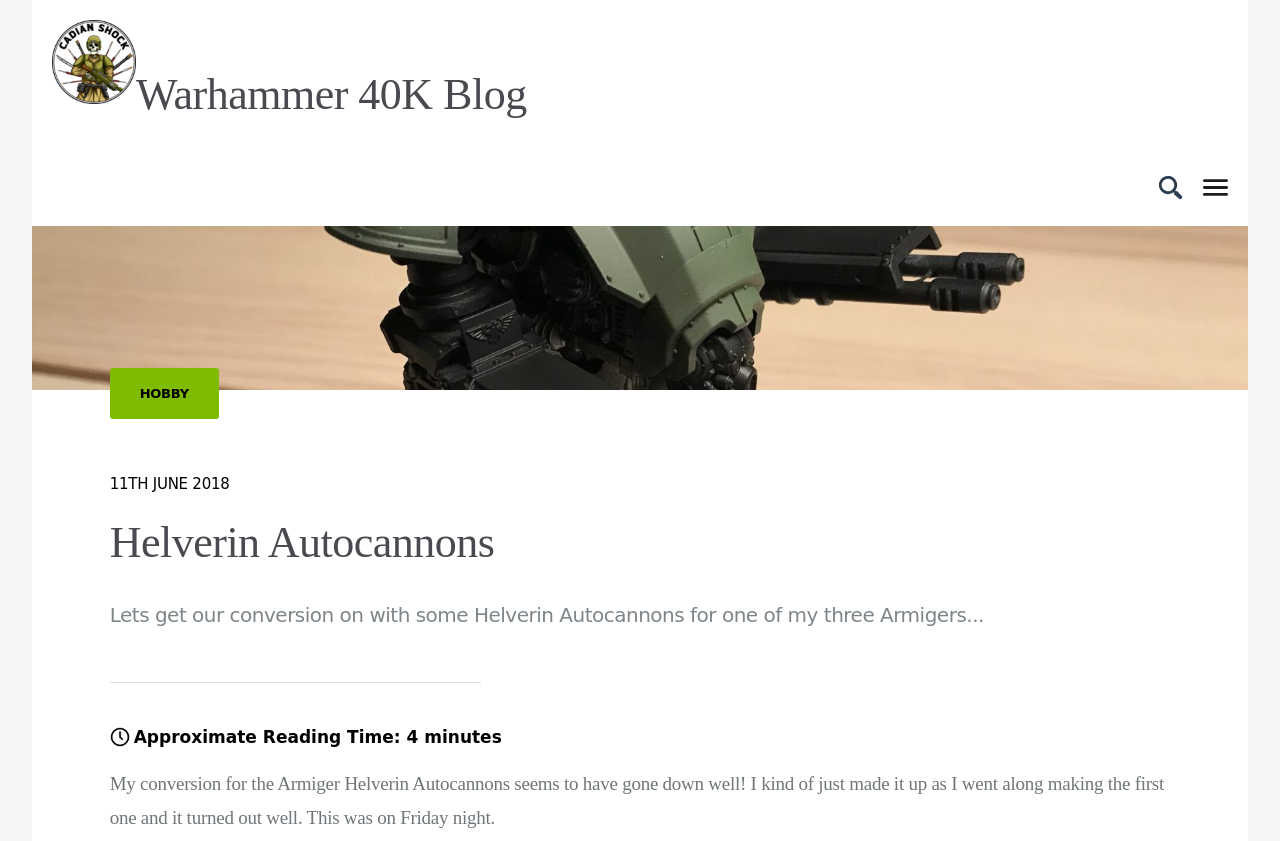How long does it take to read the article?
Provide a fully detailed and comprehensive answer to the question.

The text 'Approximate Reading Time: 4 minutes' indicates that it takes approximately 4 minutes to read the article.